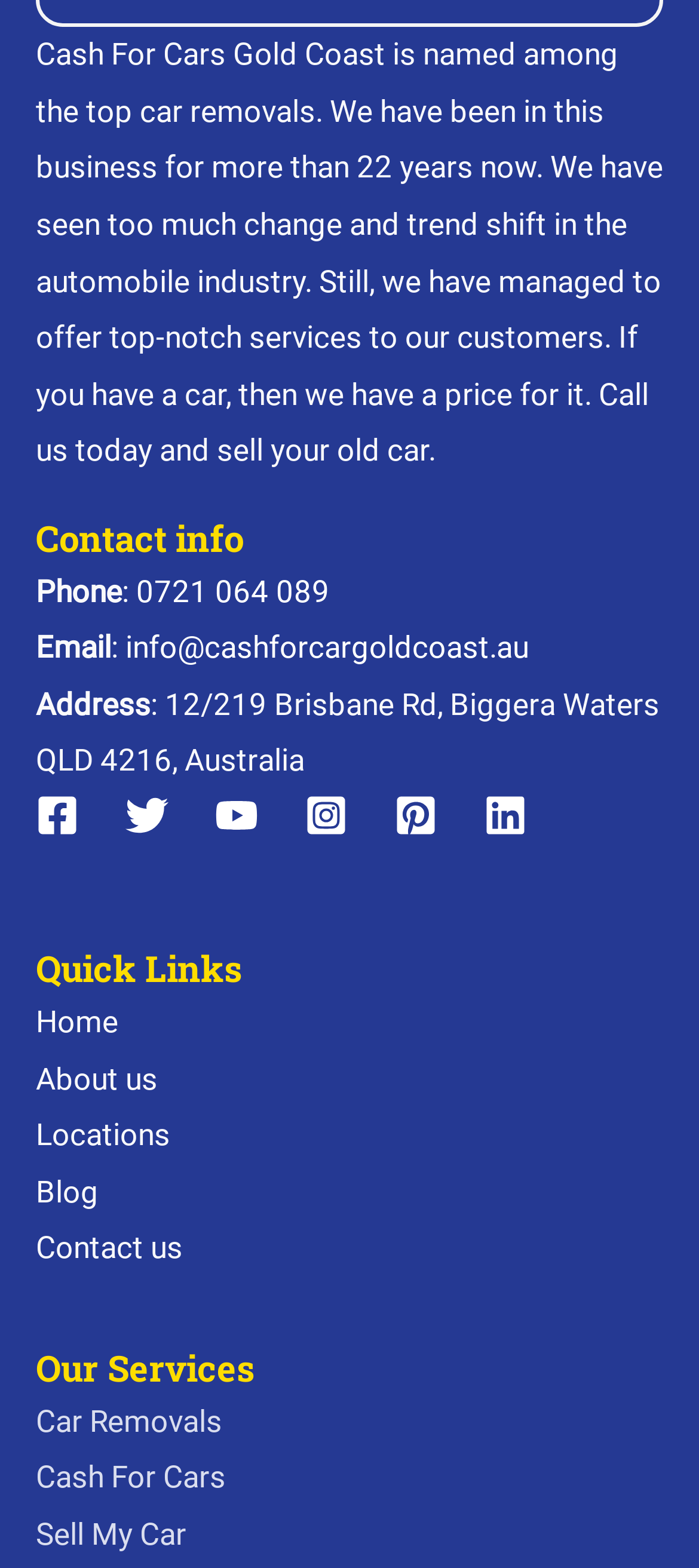How long has the company been in business?
Give a detailed and exhaustive answer to the question.

I found the information in the introductory text at the top of the page, which states that the company has been in business for 'more than 22 years'.